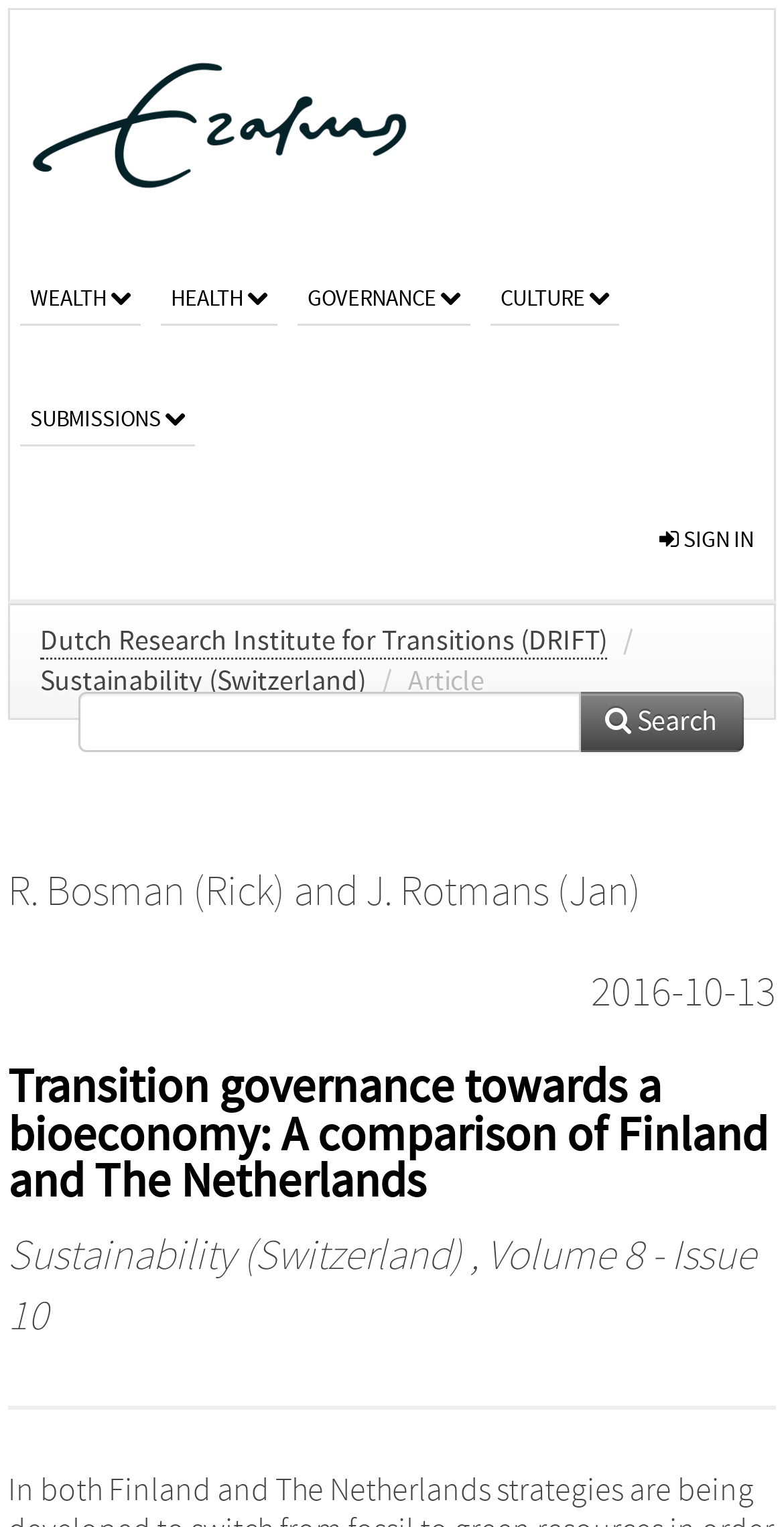Using the webpage screenshot, locate the HTML element that fits the following description and provide its bounding box: "Wealth".

[0.026, 0.156, 0.179, 0.213]